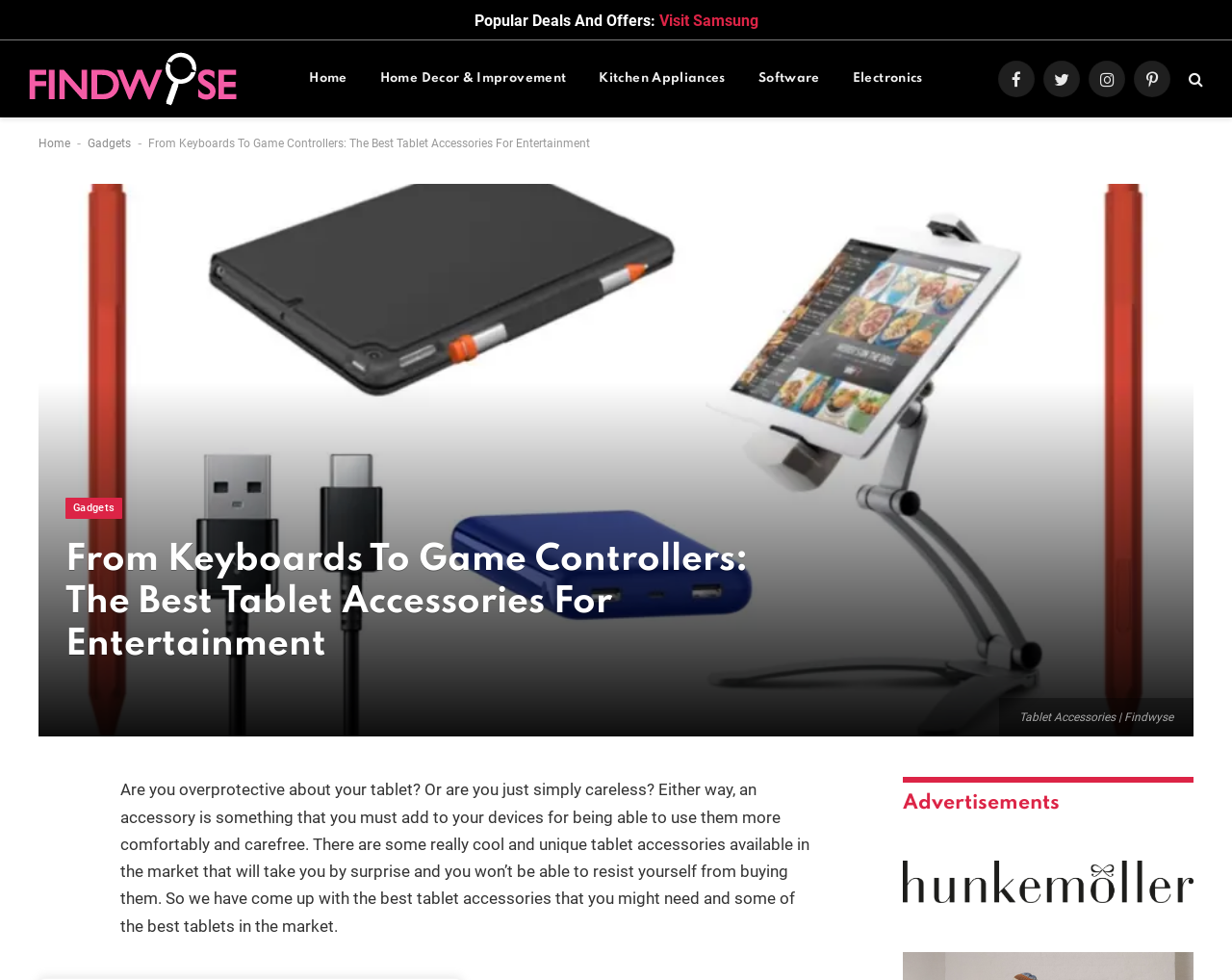Determine the bounding box for the UI element described here: "October 2, 2023".

None